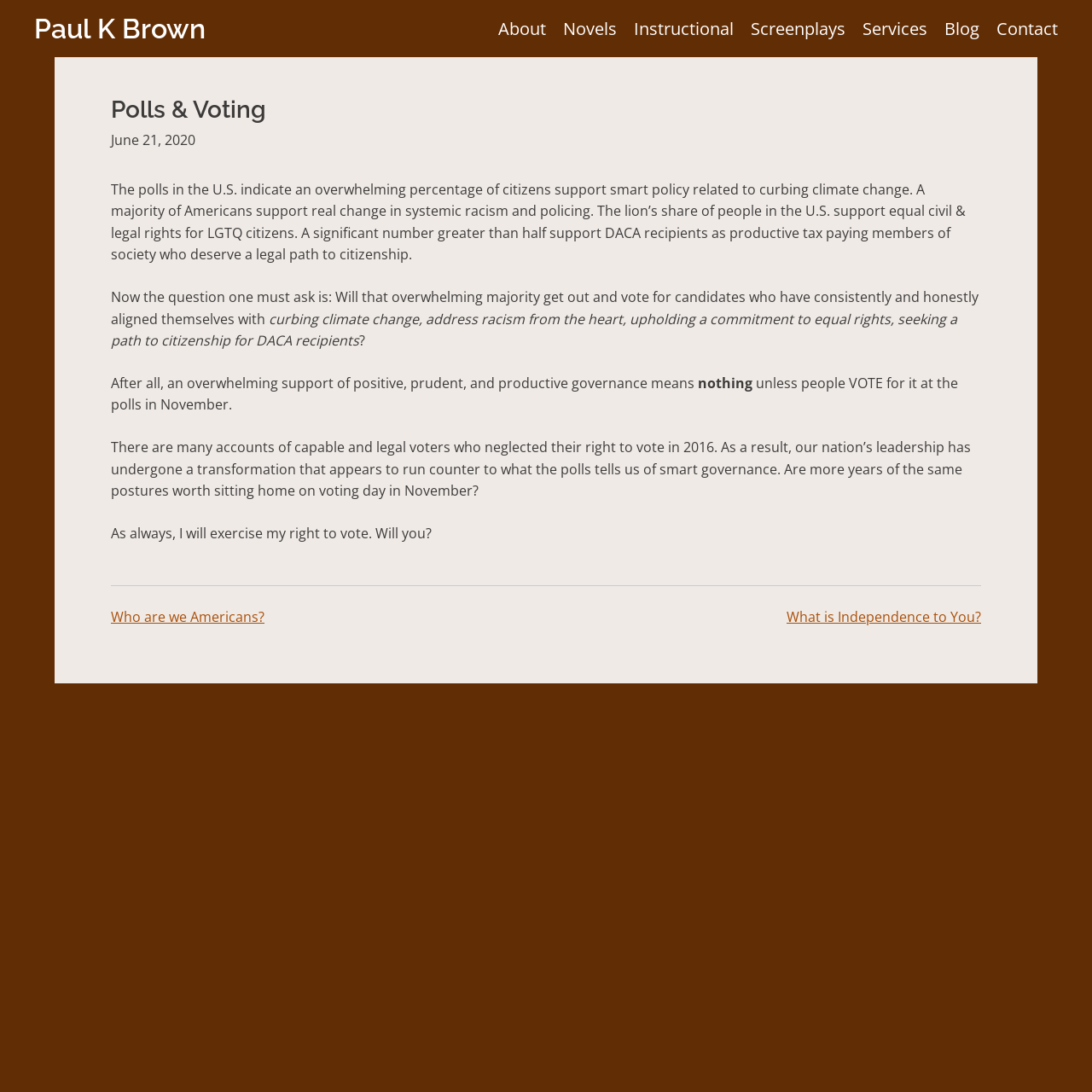Describe all significant elements and features of the webpage.

The webpage is titled "Polls & Voting – Paul K Brown" and appears to be a blog or personal website. At the top, there is a heading with the author's name, "Paul K Brown", which is also a link. Below this, there is a navigation menu with links to various sections of the website, including "About", "Novels", "Instructional", "Screenplays", "Services", "Blog", and "Contact".

The main content of the webpage is an article with a heading "Polls & Voting". The article discusses the results of polls in the U.S. regarding climate change, systemic racism, and LGBTQ rights, and questions whether the majority of citizens who support these issues will actually vote for candidates who align with these values. The article is divided into several paragraphs of text, with a few short sentences or phrases highlighted as separate elements.

Below the article, there is a post navigation section with links to other articles, titled "Who are we Americans?" and "What is Independence to You?". At the very bottom of the page, there is a footer section with some additional information or copyright details, although the exact content is not specified.